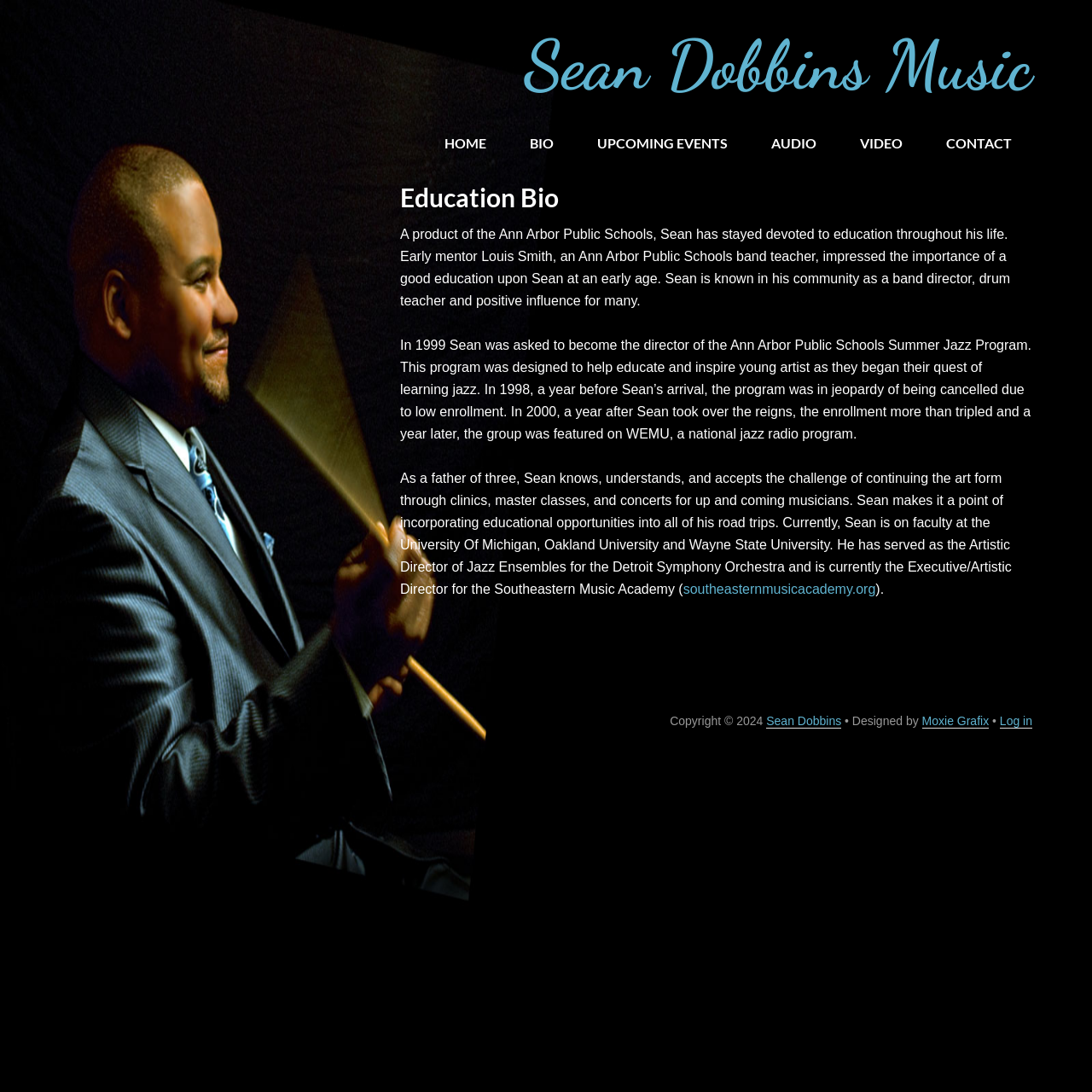Can you determine the bounding box coordinates of the area that needs to be clicked to fulfill the following instruction: "log in"?

[0.916, 0.654, 0.945, 0.667]